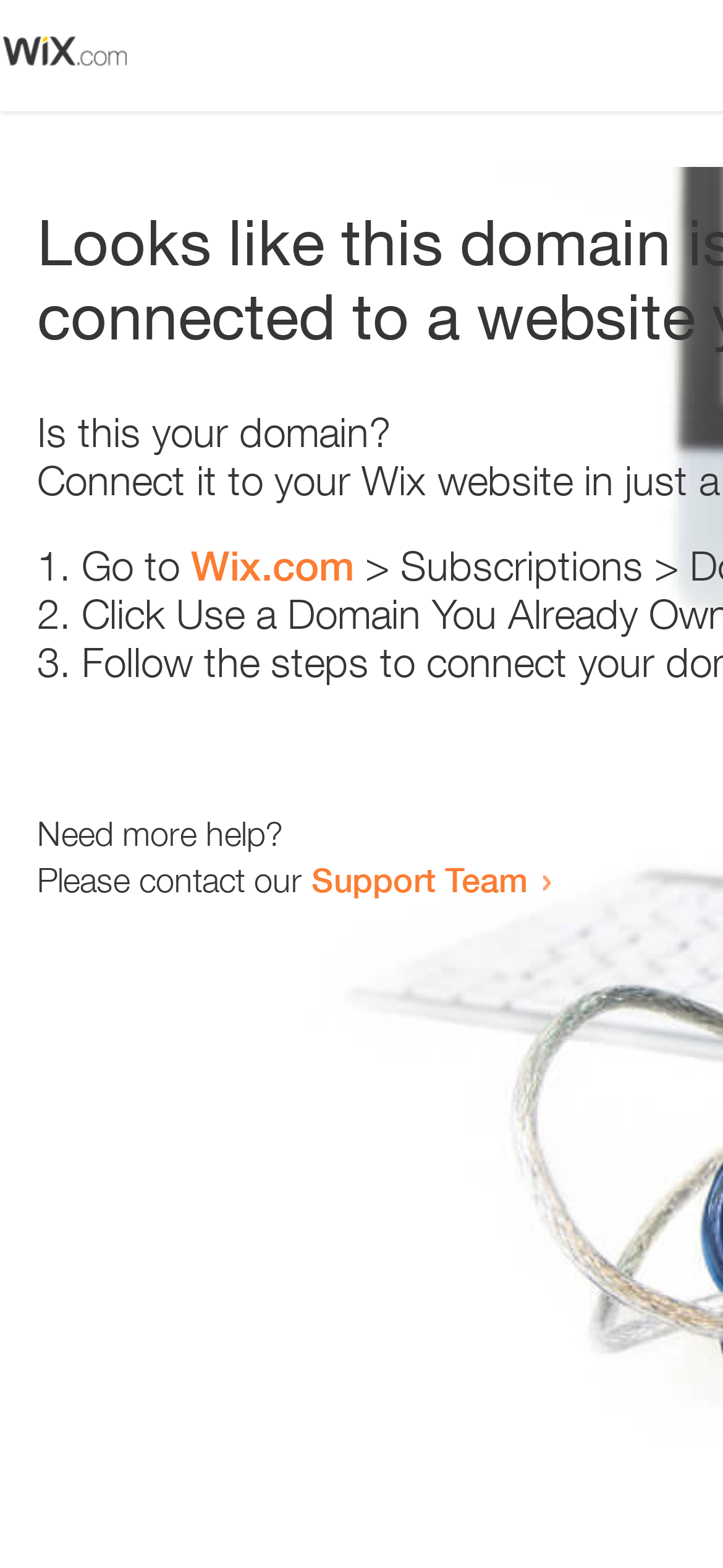Provide a brief response in the form of a single word or phrase:
Who can be contacted for more help?

Support Team